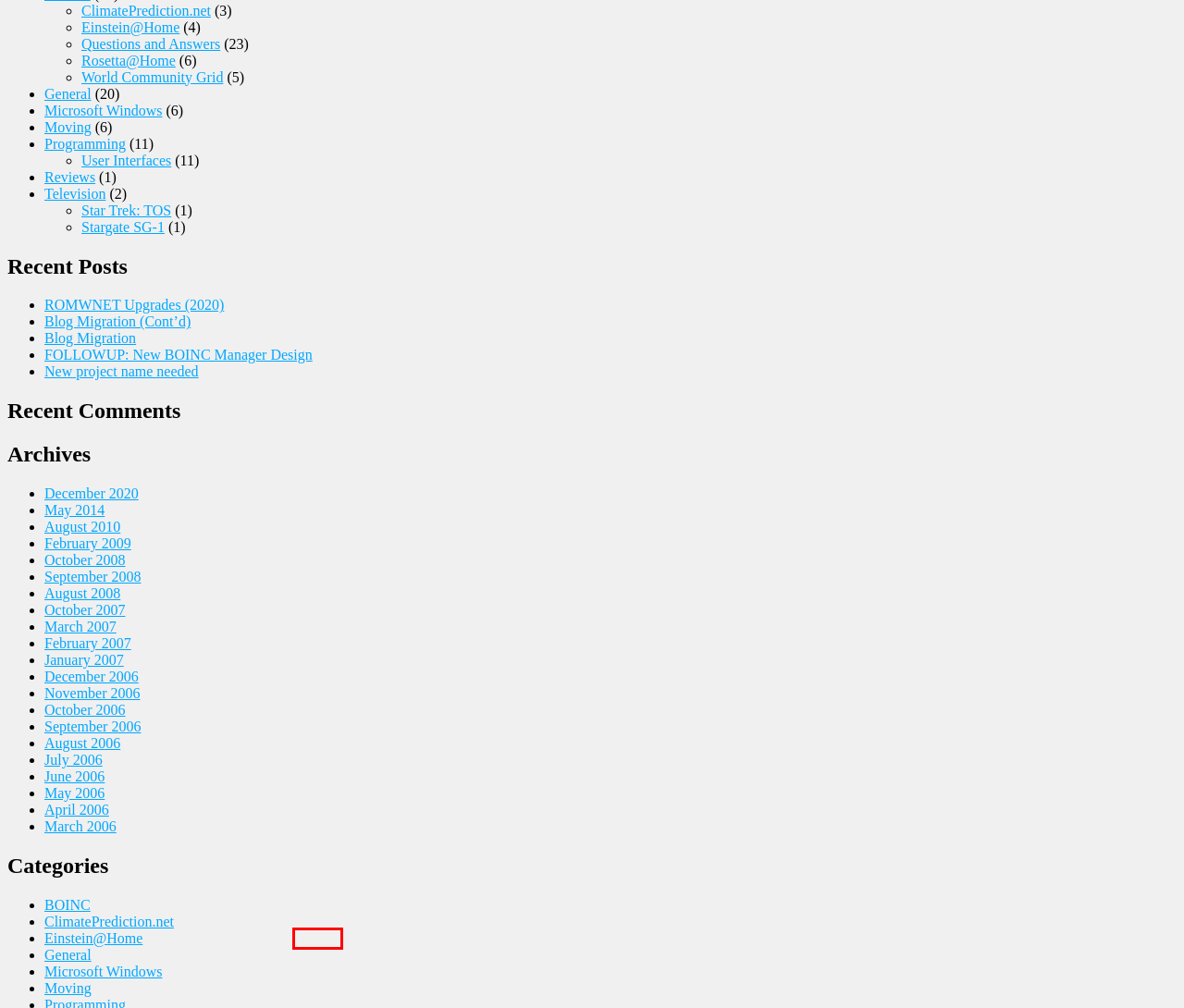You are provided with a screenshot of a webpage highlighting a UI element with a red bounding box. Choose the most suitable webpage description that matches the new page after clicking the element in the bounding box. Here are the candidates:
A. July 2006 – ROMWORLD
B. March 2007 – ROMWORLD
C. Registration Form ‹ ROMWORLD — WordPress
D. May 2014 – ROMWORLD
E. October 2007 – ROMWORLD
F. Blog Migration (Cont’d) – ROMWORLD
G. January 2007 – ROMWORLD
H. September 2006 – ROMWORLD

C